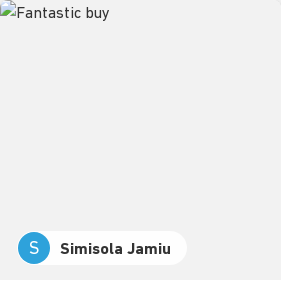Give a thorough explanation of the elements present in the image.

The image titled "Fantastic buy" features a review from Simisola Jamiu. The review highlights the user's positive experience, particularly in addressing wrist pain they have been suffering from. Simisola expresses gratitude for finding this product, emphasizing its effectiveness in providing relief. The review is dated "1 year ago," indicating a well-considered opinion after extended use. This feedback underscores the product's value and practical benefits for users with similar issues.